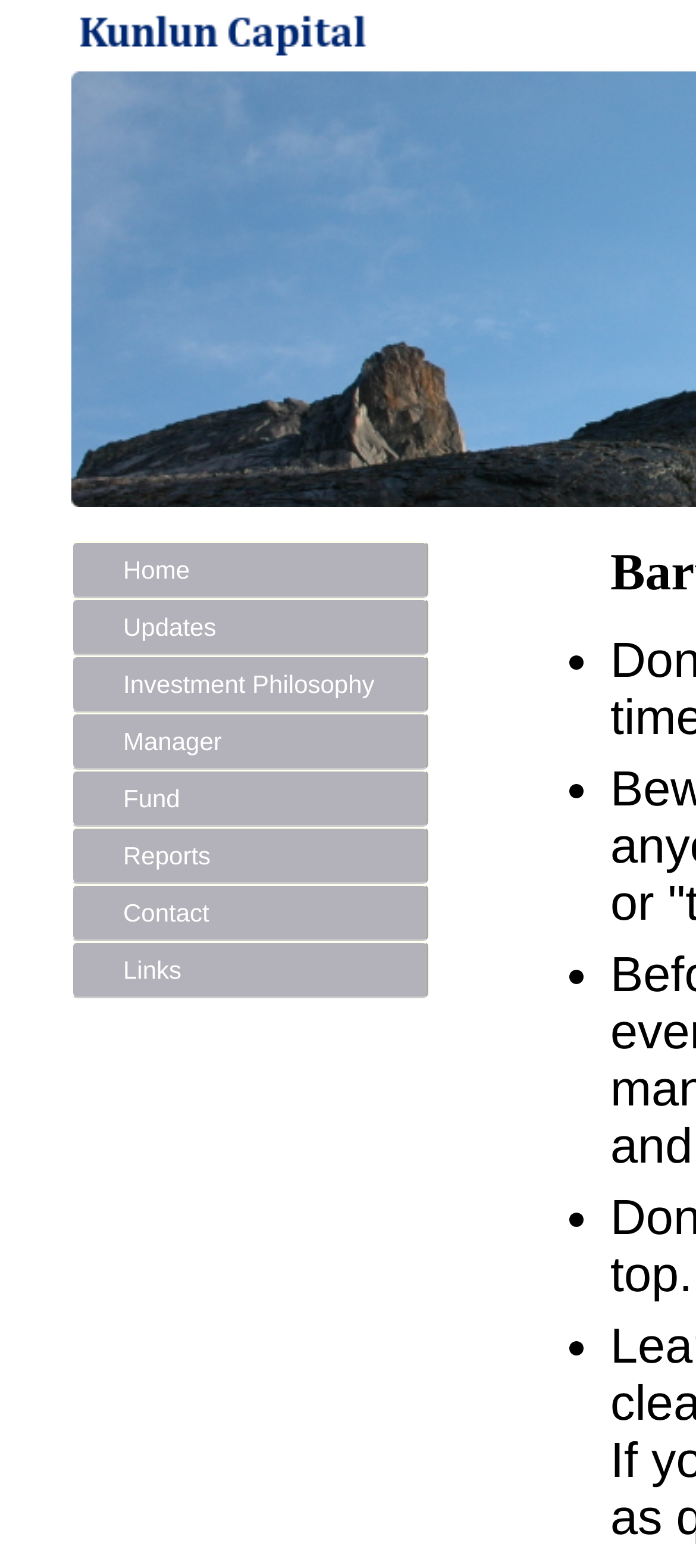Provide the bounding box coordinates for the specified HTML element described in this description: "parent_node: Home". The coordinates should be four float numbers ranging from 0 to 1, in the format [left, top, right, bottom].

[0.103, 0.025, 0.551, 0.044]